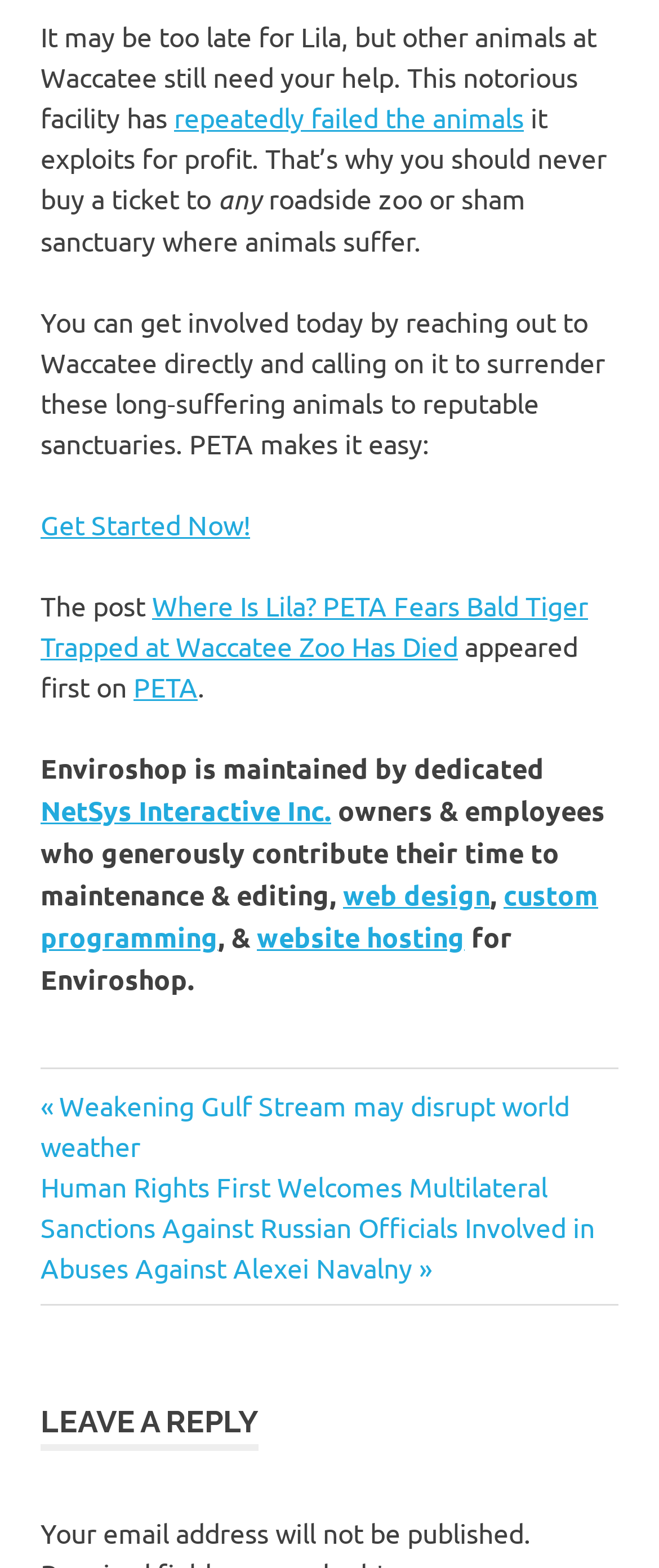Kindly determine the bounding box coordinates for the clickable area to achieve the given instruction: "Visit 'PETA' website".

[0.203, 0.426, 0.3, 0.448]